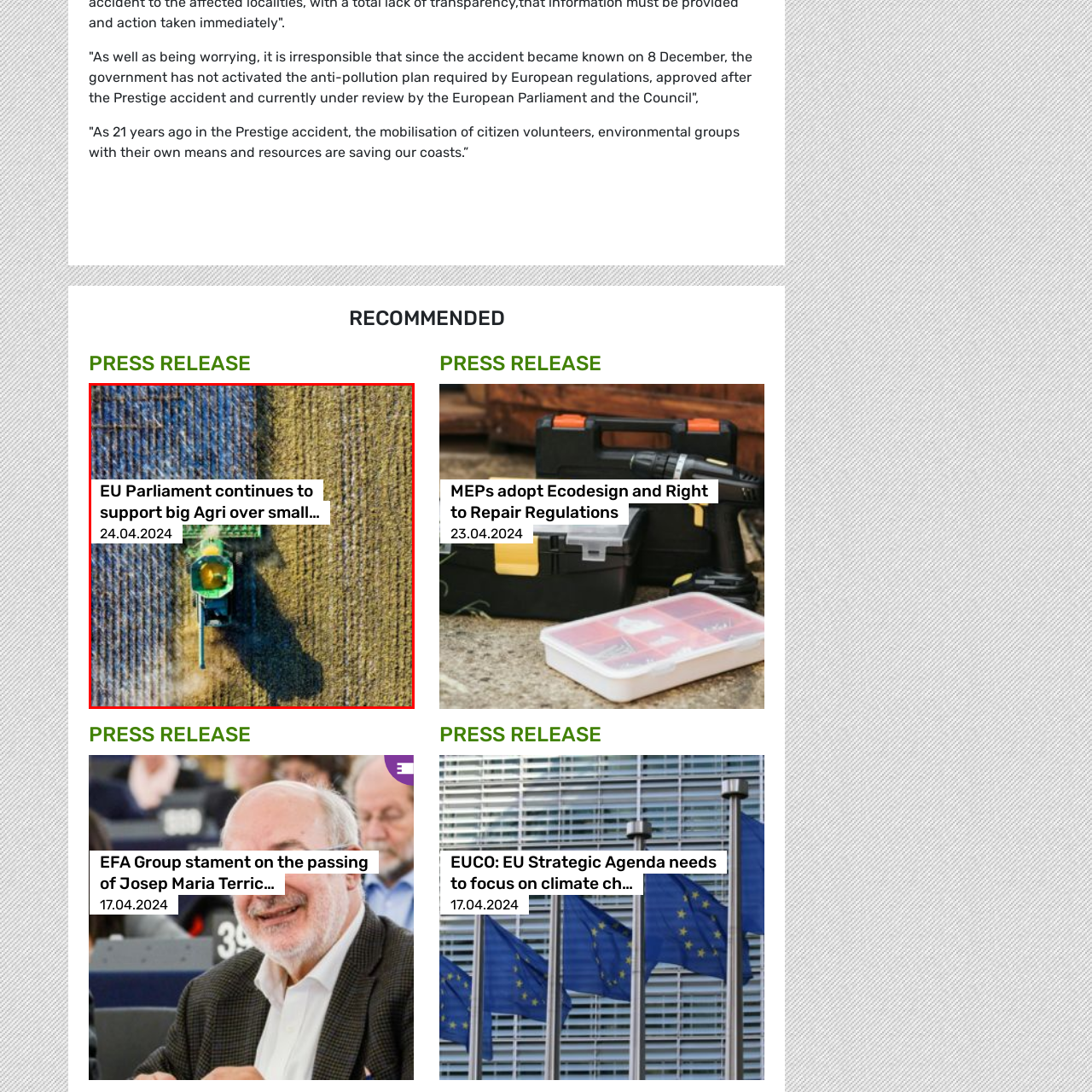Give an in-depth description of the image within the red border.

The image captures an aerial view of a large agricultural machine operating in a field, surrounded by neatly arranged rows of crops. Overlaid on the image is a headline that reads, "EU Parliament continues to support big Agri over small..." along with the date "24.04.2024." This context suggests a discussion on current agricultural policies in the European Union, particularly emphasizing the ongoing debate about the prioritization of large agribusinesses over smaller farming operations. The visual focus on the machinery highlights the industrial scale of modern agriculture, which may be central to the issues being reported.